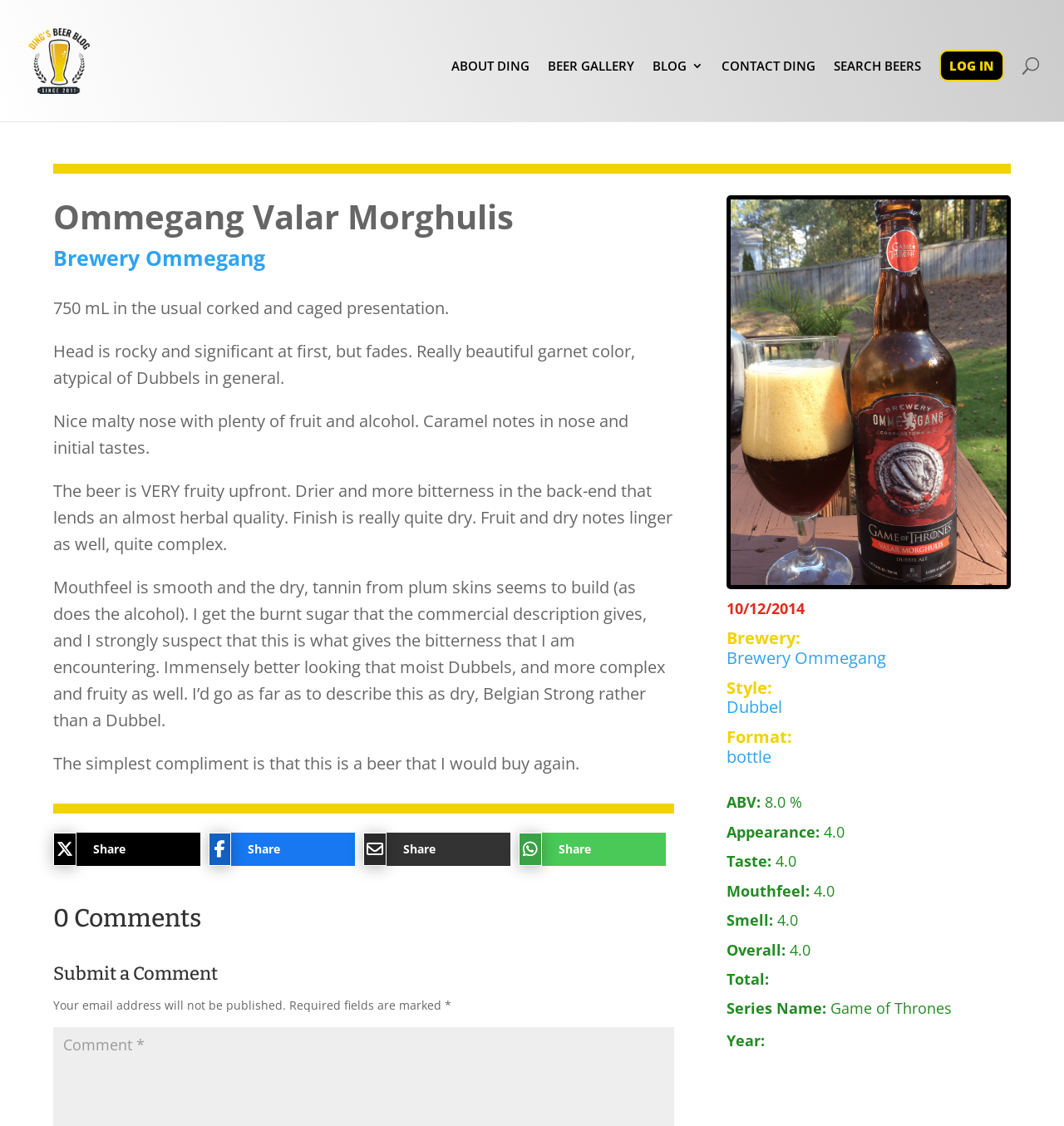Identify the bounding box coordinates of the region that needs to be clicked to carry out this instruction: "log in to the website". Provide these coordinates as four float numbers ranging from 0 to 1, i.e., [left, top, right, bottom].

[0.883, 0.044, 0.944, 0.072]